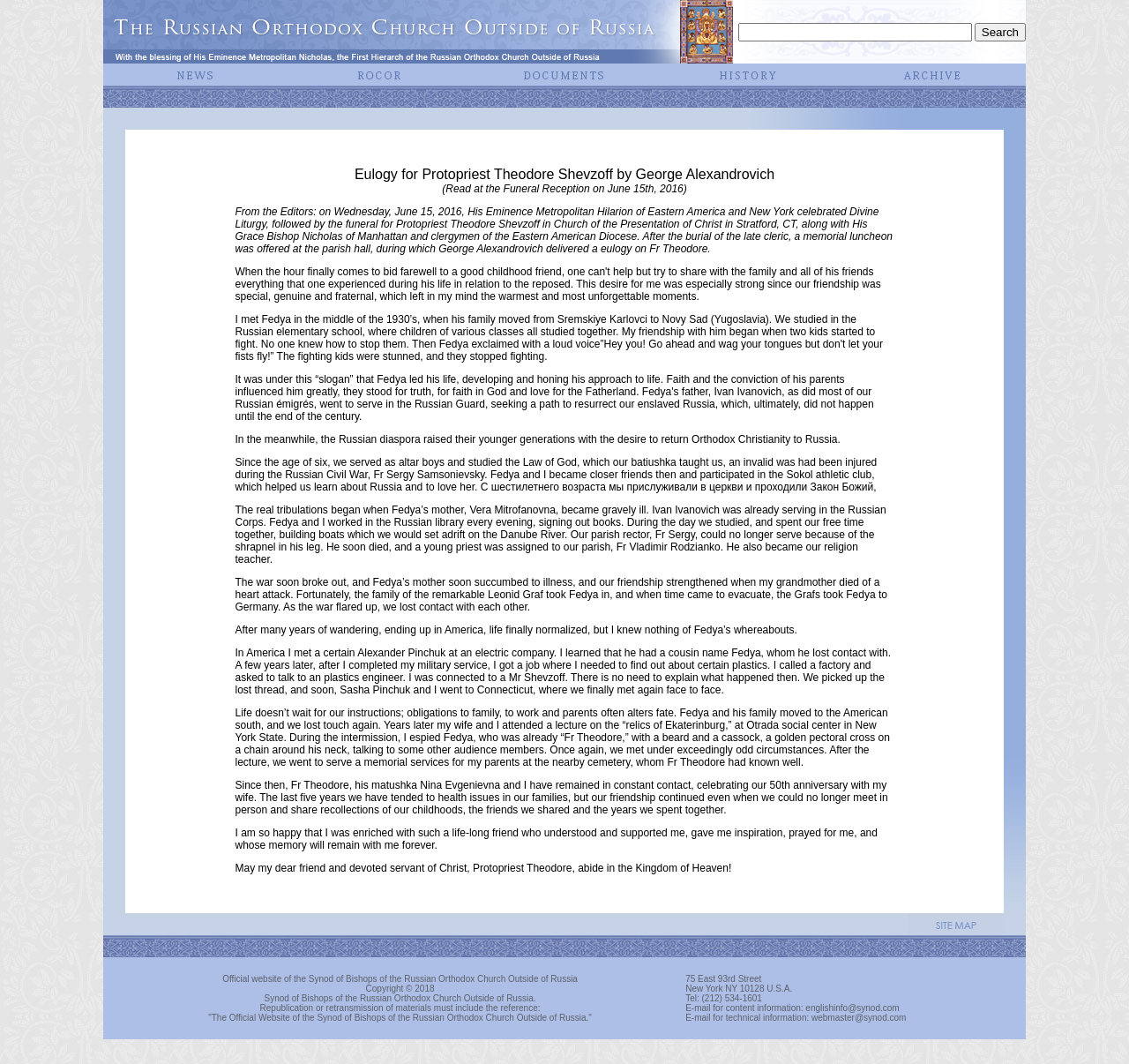Pinpoint the bounding box coordinates of the element to be clicked to execute the instruction: "Contact the Synod of Bishops".

[0.607, 0.943, 0.797, 0.952]